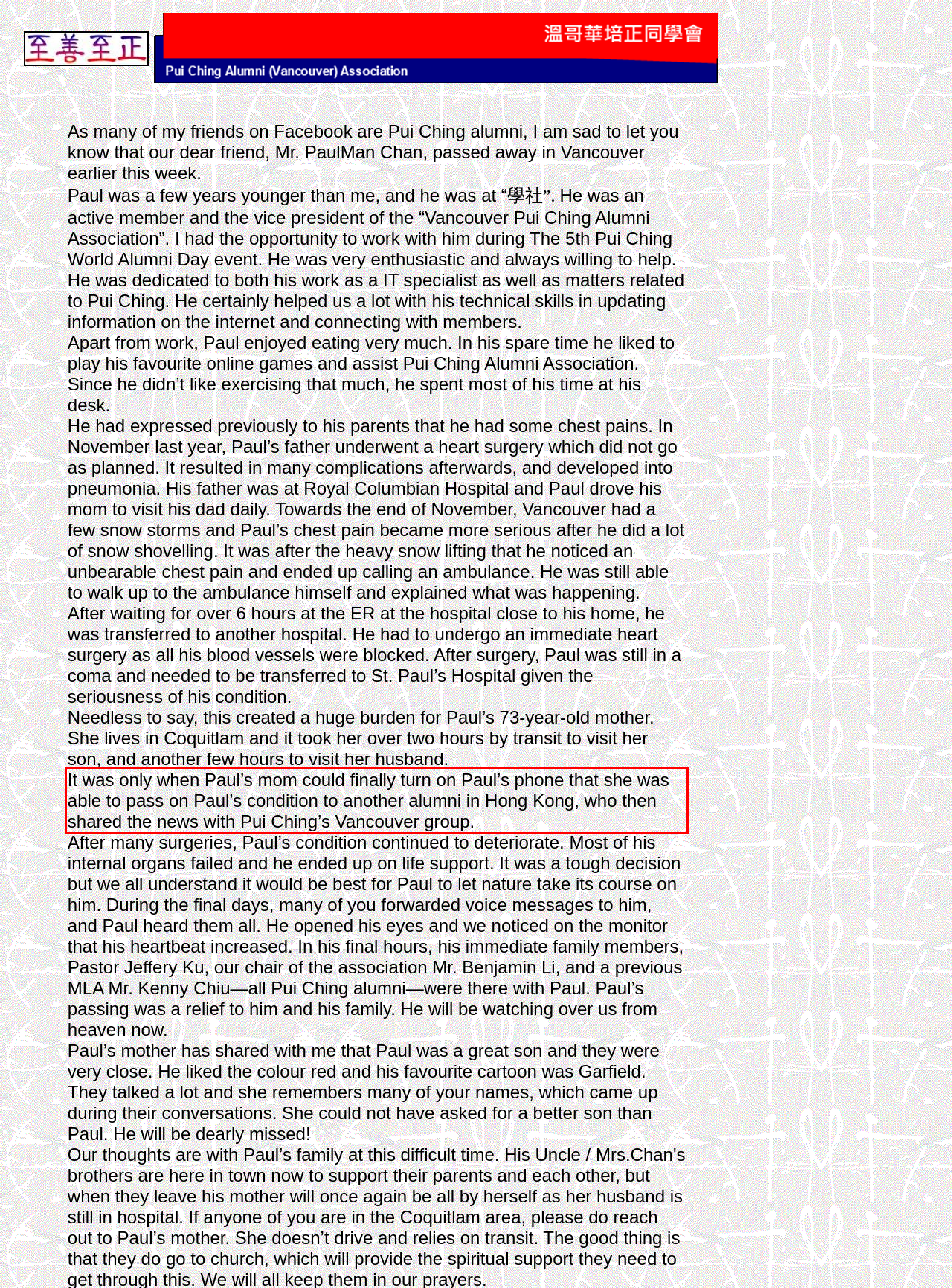Examine the webpage screenshot and use OCR to obtain the text inside the red bounding box.

It was only when Paul’s mom could finally turn on Paul’s phone that she was able to pass on Paul’s condition to another alumni in Hong Kong, who then shared the news with Pui Ching’s Vancouver group.